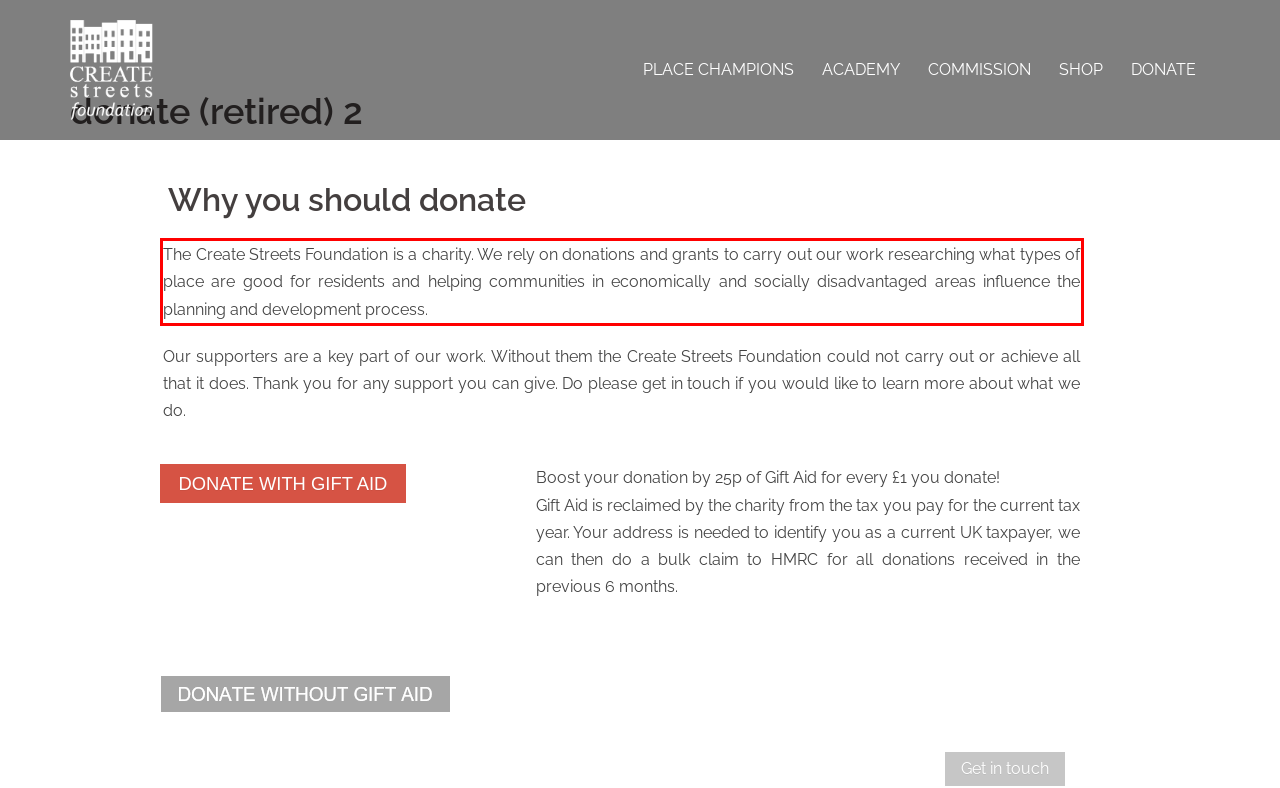Please extract the text content within the red bounding box on the webpage screenshot using OCR.

The Create Streets Foundation is a charity. We rely on donations and grants to carry out our work researching what types of place are good for residents and helping communities in economically and socially disadvantaged areas influence the planning and development process.